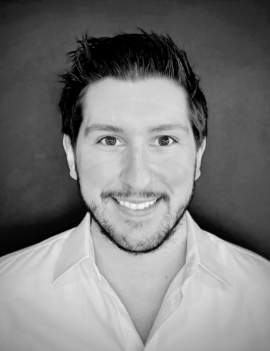What is the dominant color of Dr. Slowinski's attire?
Refer to the image and give a detailed response to the question.

The caption describes Dr. Slowinski's shirt as 'crisp, white', which indicates that white is the primary color of his attire. This is also consistent with the idea of a professional, medical setting, where white is often associated with cleanliness and sterility.